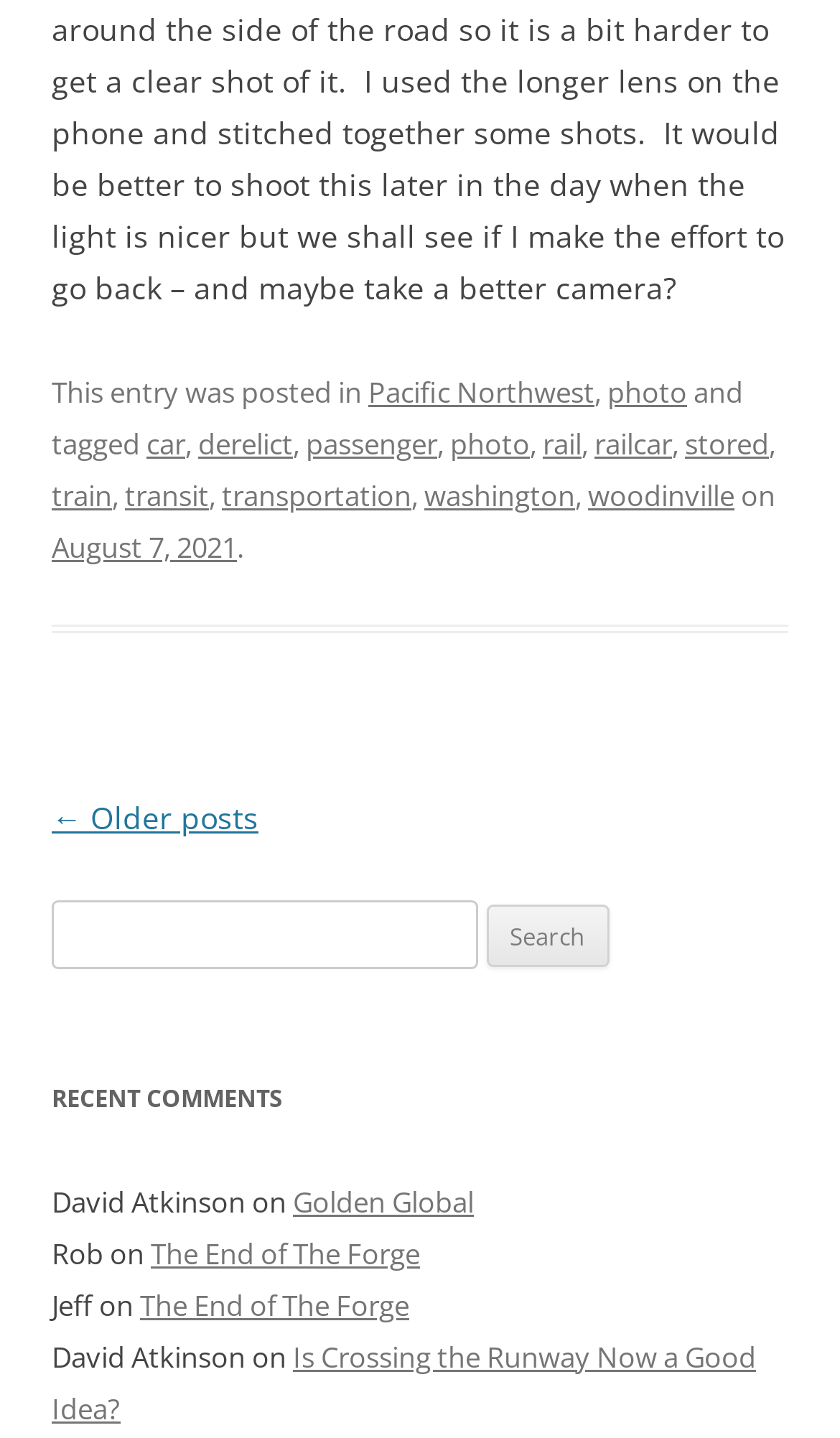What is the purpose of the textbox?
Please provide a comprehensive answer based on the information in the image.

The purpose of the textbox can be determined by looking at the label 'Search for:' and the button 'Search' next to it, indicating that the textbox is for searching something on the website.